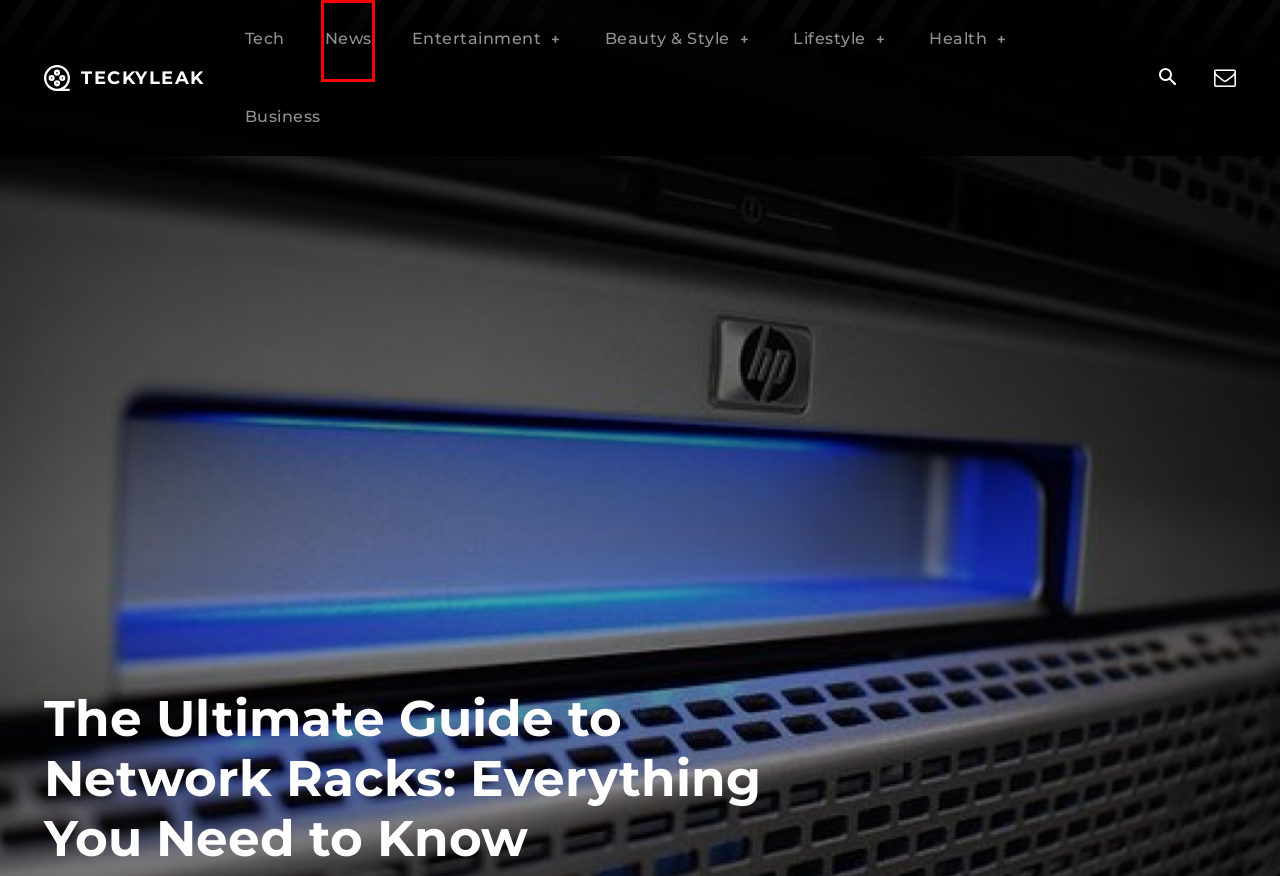You are presented with a screenshot of a webpage that includes a red bounding box around an element. Determine which webpage description best matches the page that results from clicking the element within the red bounding box. Here are the candidates:
A. Techy Leak
B. Lifestyle - Techy Leak
C. Tech - Techy Leak
D. Business - Techy Leak
E. Entertainment - Techy Leak
F. Health - Techy Leak
G. Beauty & Style - Techy Leak
H. News - Techy Leak

H